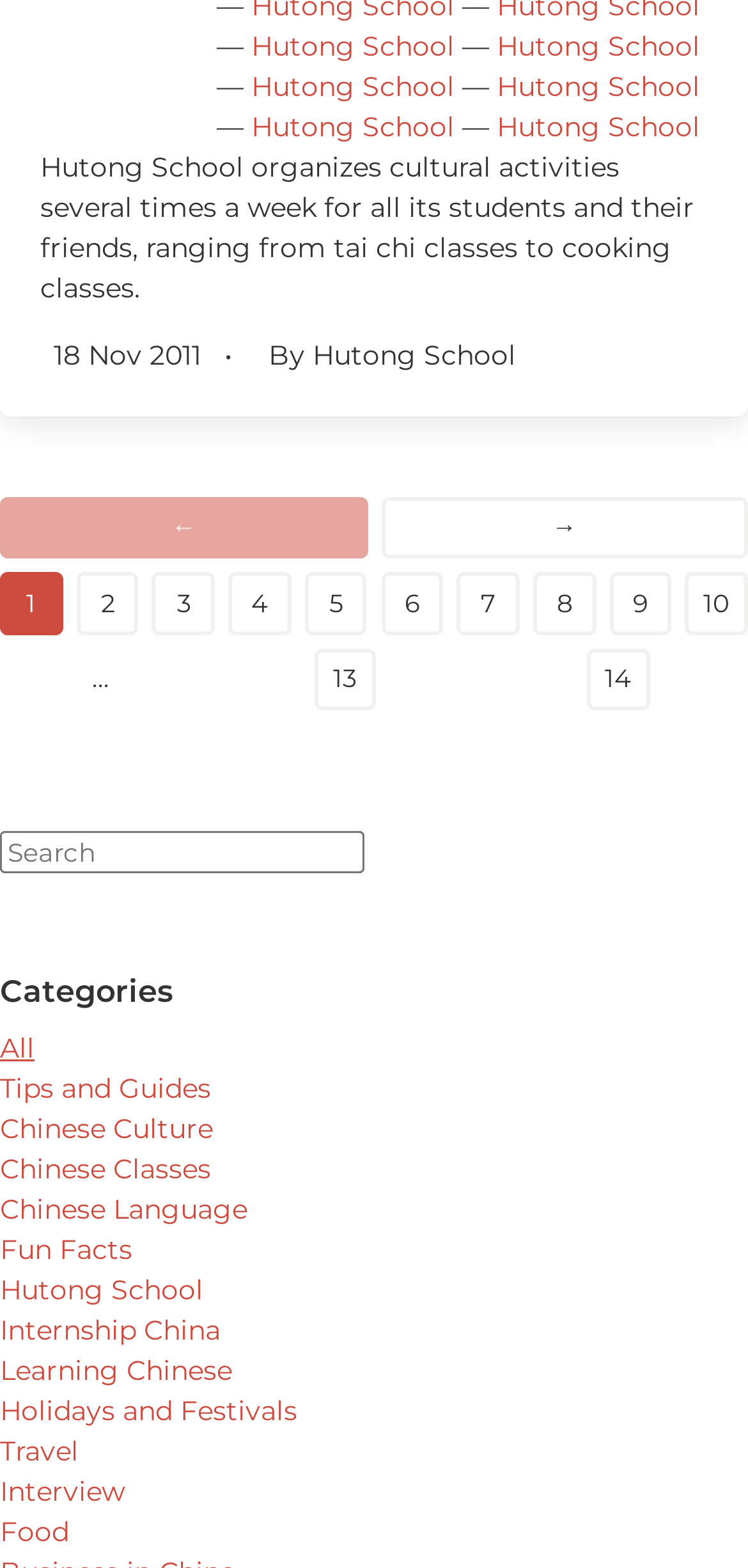Determine the bounding box for the UI element that matches this description: "Internship China".

[0.0, 0.838, 0.295, 0.86]